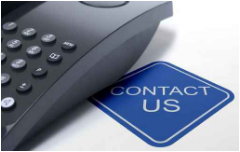Provide a one-word or short-phrase answer to the question:
What is the purpose of the contrasting colors?

draw attention